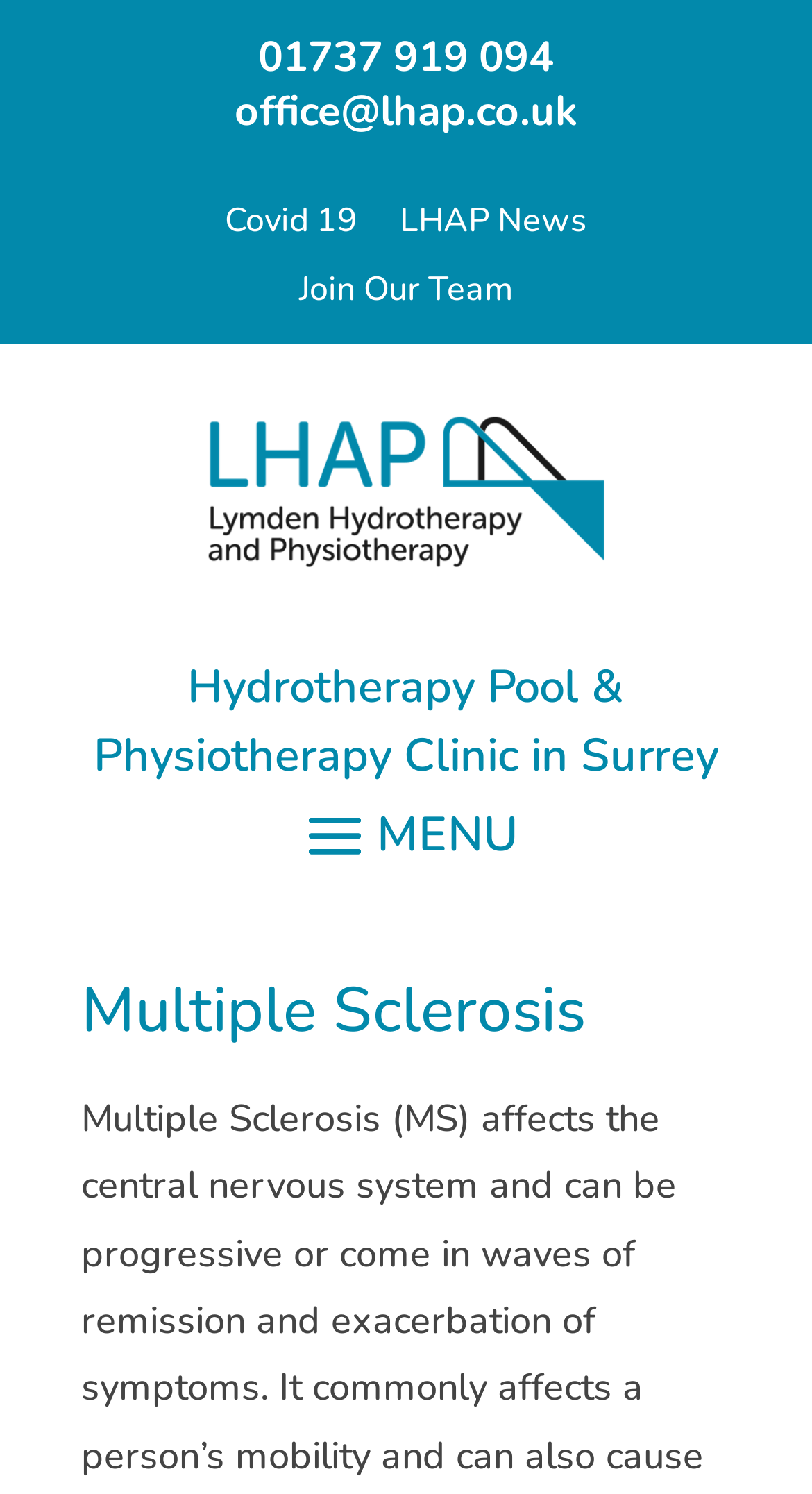Analyze the image and deliver a detailed answer to the question: What is the phone number on the webpage?

I found the phone number by looking at the link element with the text '01737 919 094' which has a bounding box coordinate of [0.318, 0.02, 0.682, 0.057].